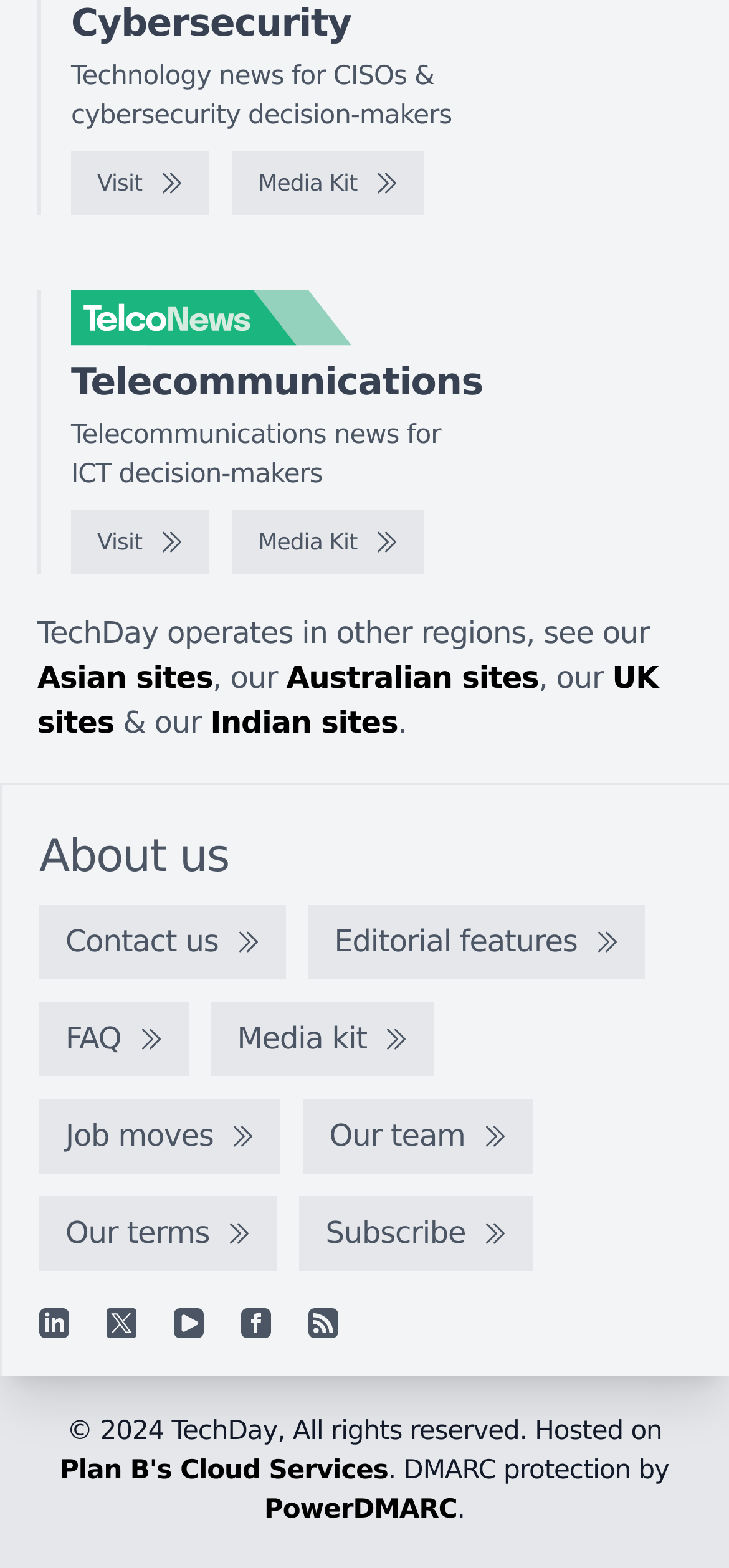Respond to the question below with a single word or phrase:
What is the main topic of this website?

Cybersecurity and Telecommunications